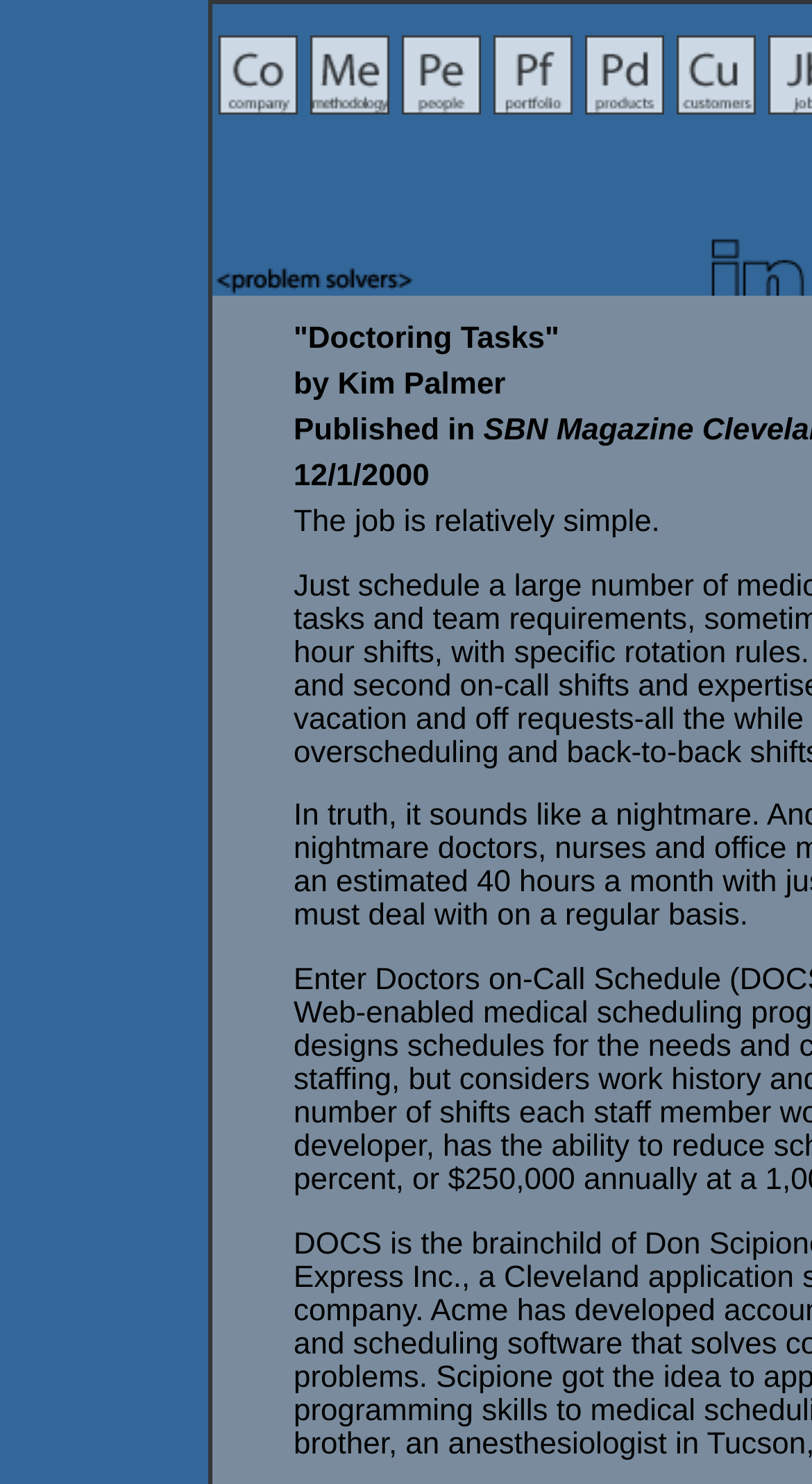Please determine the bounding box of the UI element that matches this description: alt="Company". The coordinates should be given as (top-left x, top-left y, bottom-right x, bottom-right y), with all values between 0 and 1.

[0.262, 0.063, 0.374, 0.086]